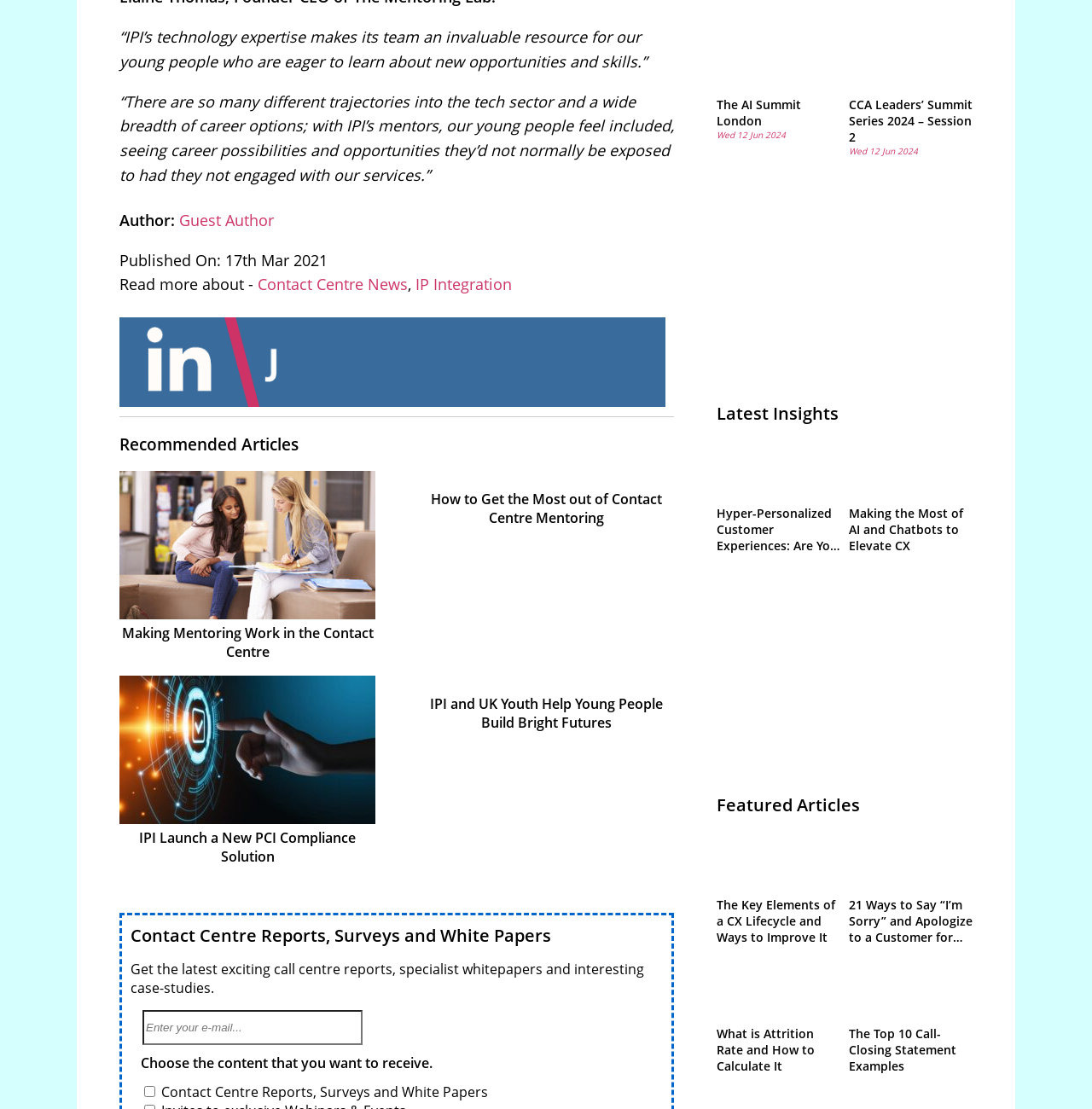Given the element description, predict the bounding box coordinates in the format (top-left x, top-left y, bottom-right x, bottom-right y). Make sure all values are between 0 and 1. Here is the element description: Guest Author

[0.164, 0.189, 0.251, 0.208]